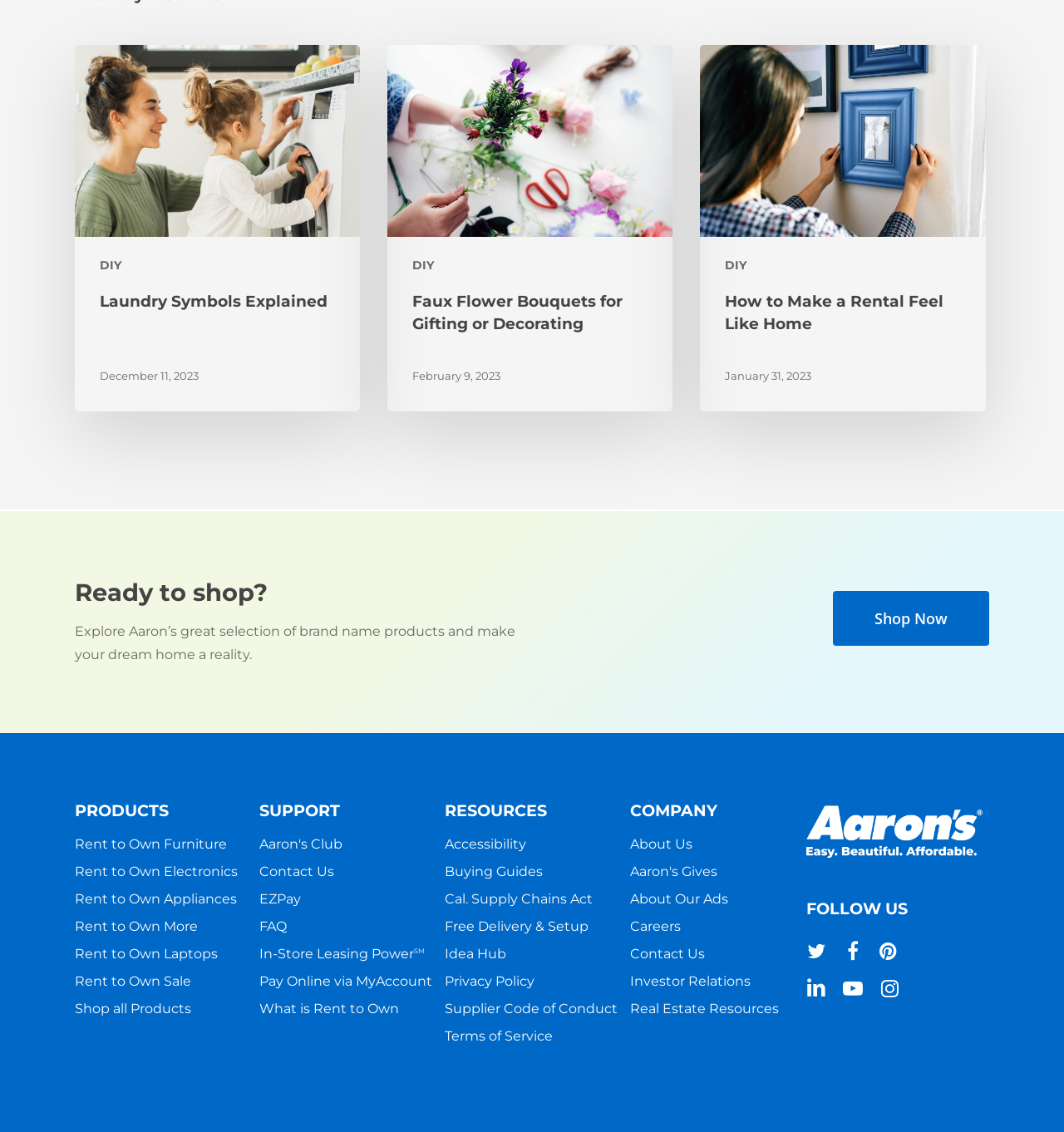Please find the bounding box coordinates of the element's region to be clicked to carry out this instruction: "Visit the 'About Us' page".

[0.592, 0.738, 0.65, 0.754]